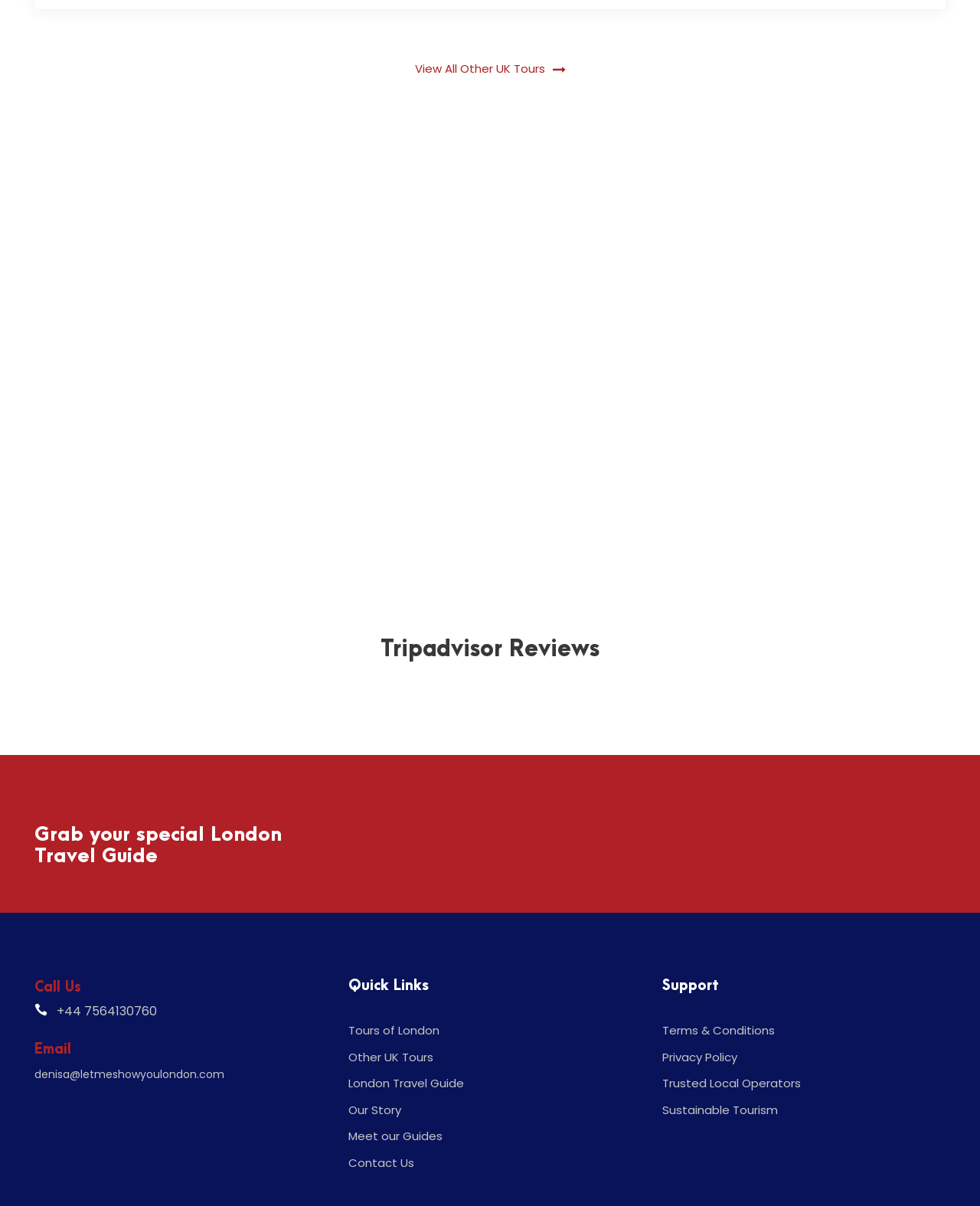Examine the image and give a thorough answer to the following question:
What is the main topic of this webpage?

Based on the heading 'Private walking Tours of London' and the overall structure of the webpage, it appears that the main topic of this webpage is related to private walking tours of London.